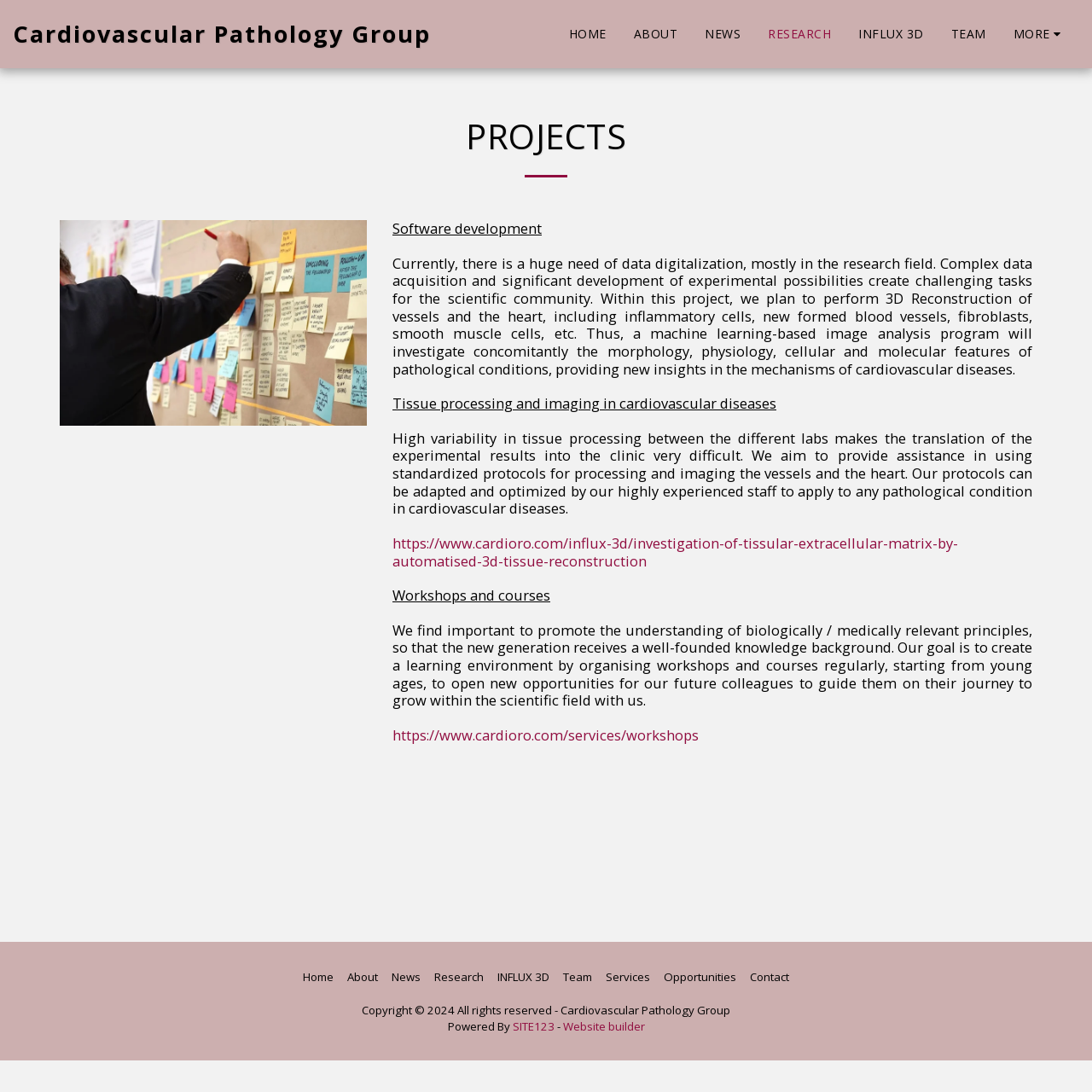Please provide a brief answer to the question using only one word or phrase: 
What is the goal of the 'Tissue processing and imaging in cardiovascular diseases' project?

Standardized protocols